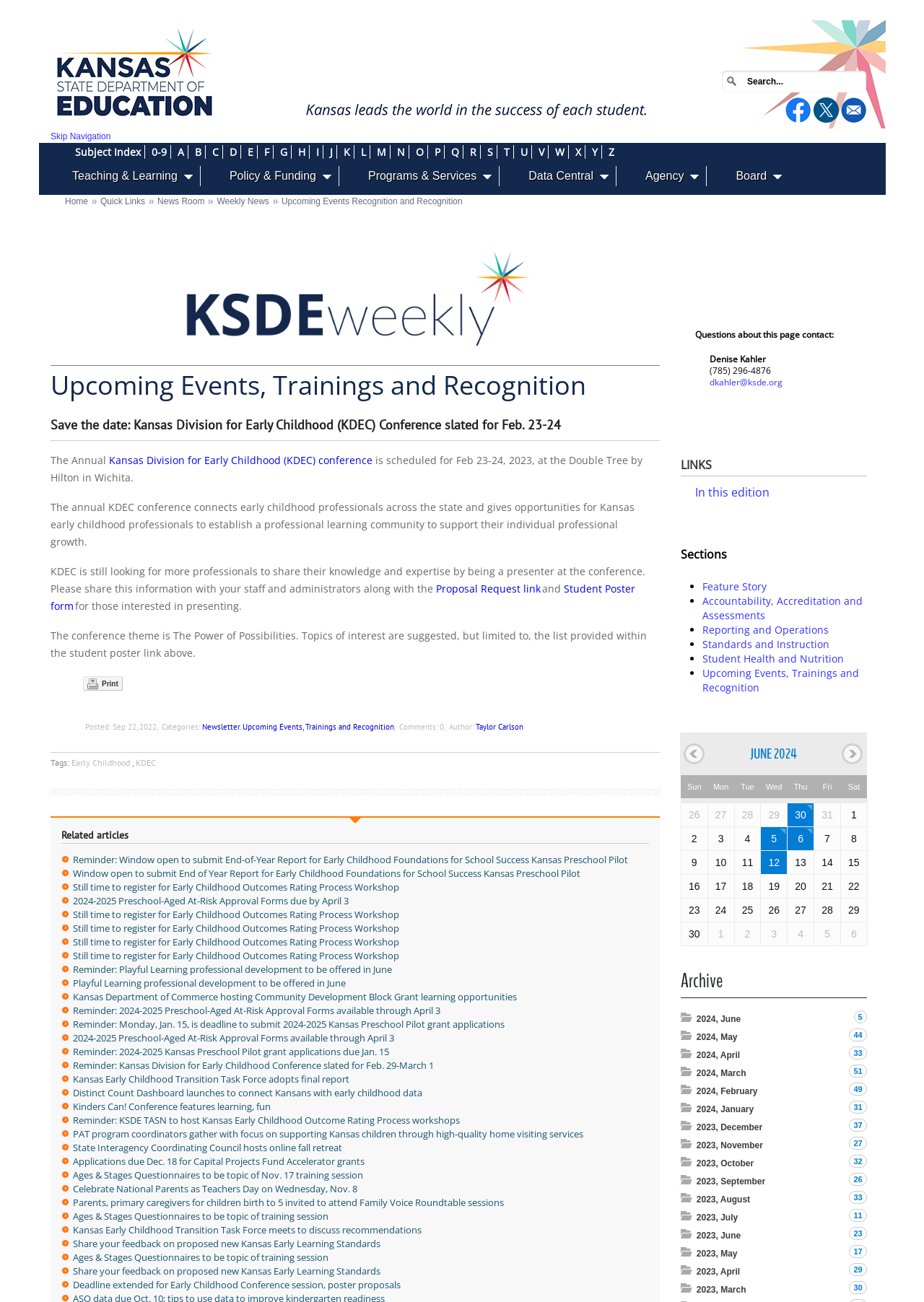Determine the bounding box coordinates for the area that should be clicked to carry out the following instruction: "Read the KSDE Weekly".

[0.189, 0.186, 0.58, 0.271]